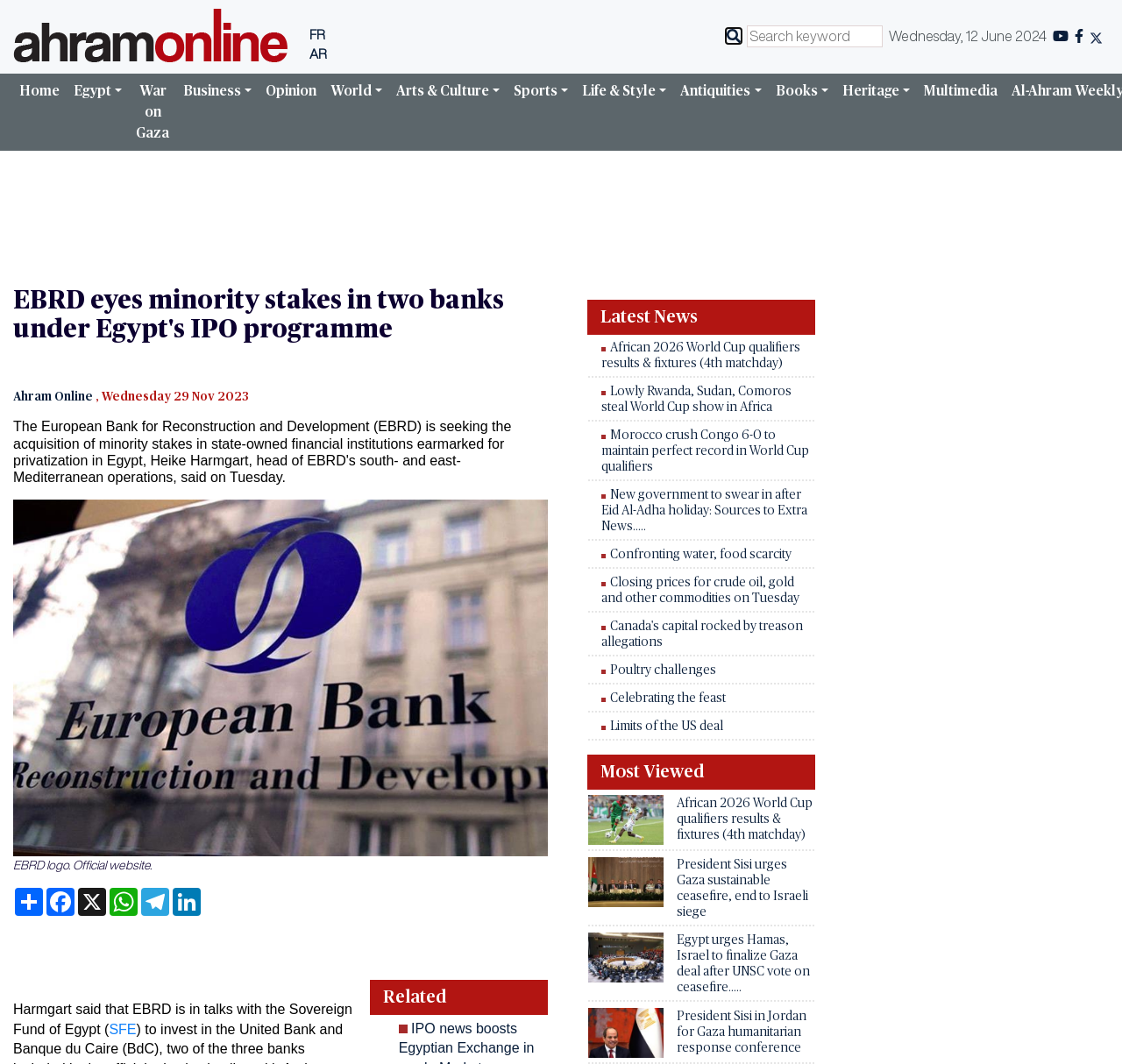Using the information in the image, give a detailed answer to the following question: What is the date mentioned in the webpage?

I found the date 'Wednesday, 12 June 2024' in the StaticText element with bounding box coordinates [0.792, 0.027, 0.933, 0.041].